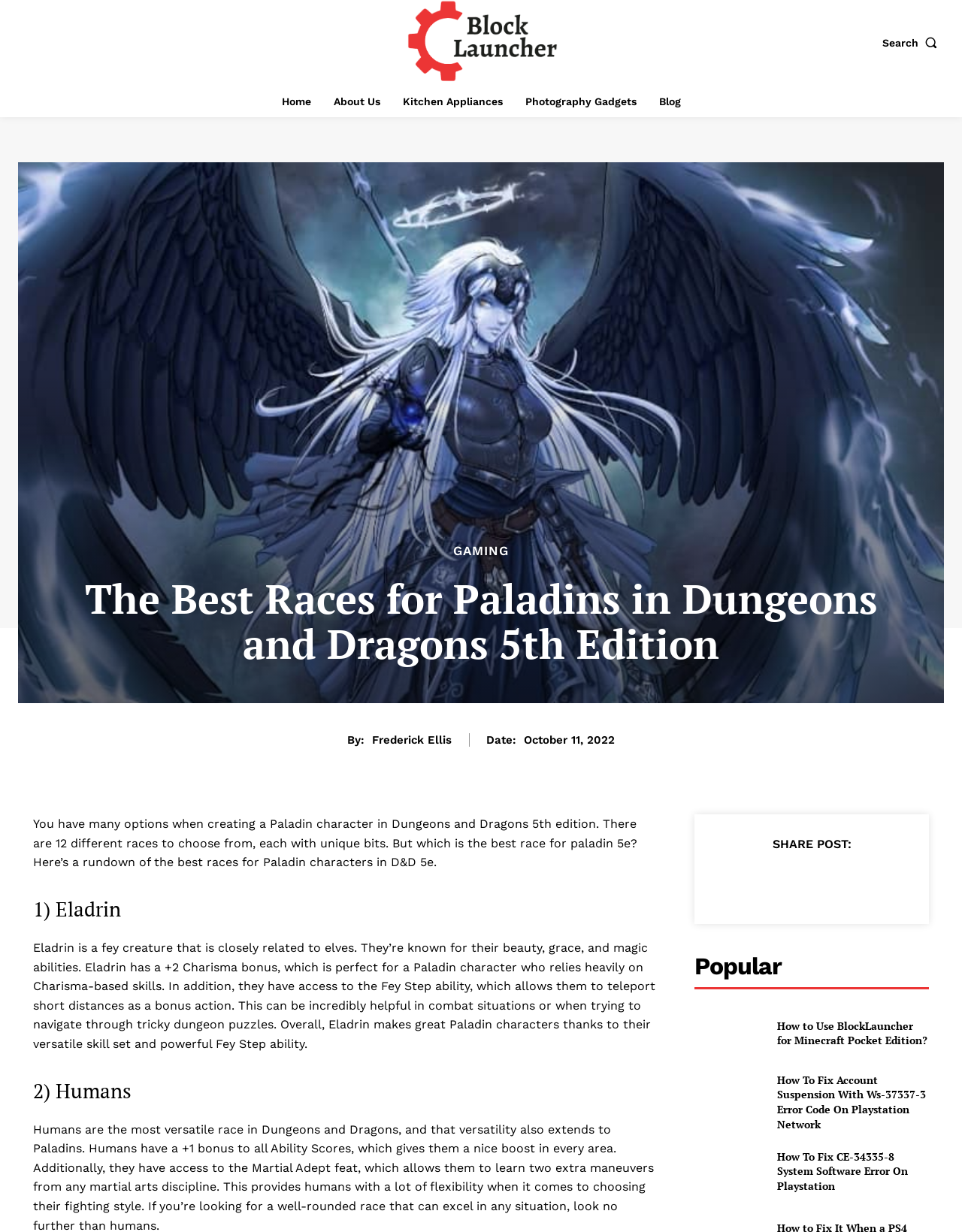Deliver a detailed narrative of the webpage's visual and textual elements.

This webpage is about the best races for Paladin characters in Dungeons and Dragons 5th edition. At the top, there is a logo on the left and a search button on the right. Below the logo, there are several links to different sections of the website, including "Home", "About Us", "Kitchen Appliances", "Photography Gadgets", and "Blog".

The main content of the webpage starts with a heading that repeats the title of the webpage. Below the heading, there is a byline with the author's name, "Frederick Ellis", and the date "October 11, 2022". 

The main article discusses the best races for Paladin characters, starting with an introduction that explains the options available. The article then lists the top five races, each with its own heading and description. The first race discussed is Eladrin, which is described as a fey creature with a +2 Charisma bonus and the ability to teleport short distances. The second race discussed is Humans.

On the right side of the webpage, there are several links to popular articles, including "How to Use BlockLauncher for Minecraft Pocket Edition?", "How To Fix Account Suspension With Ws-37337-3 Error Code On Playstation Network", and "How To Fix CE-34335-8 System Software Error On Playstation". There are also social media sharing links at the bottom of the webpage.